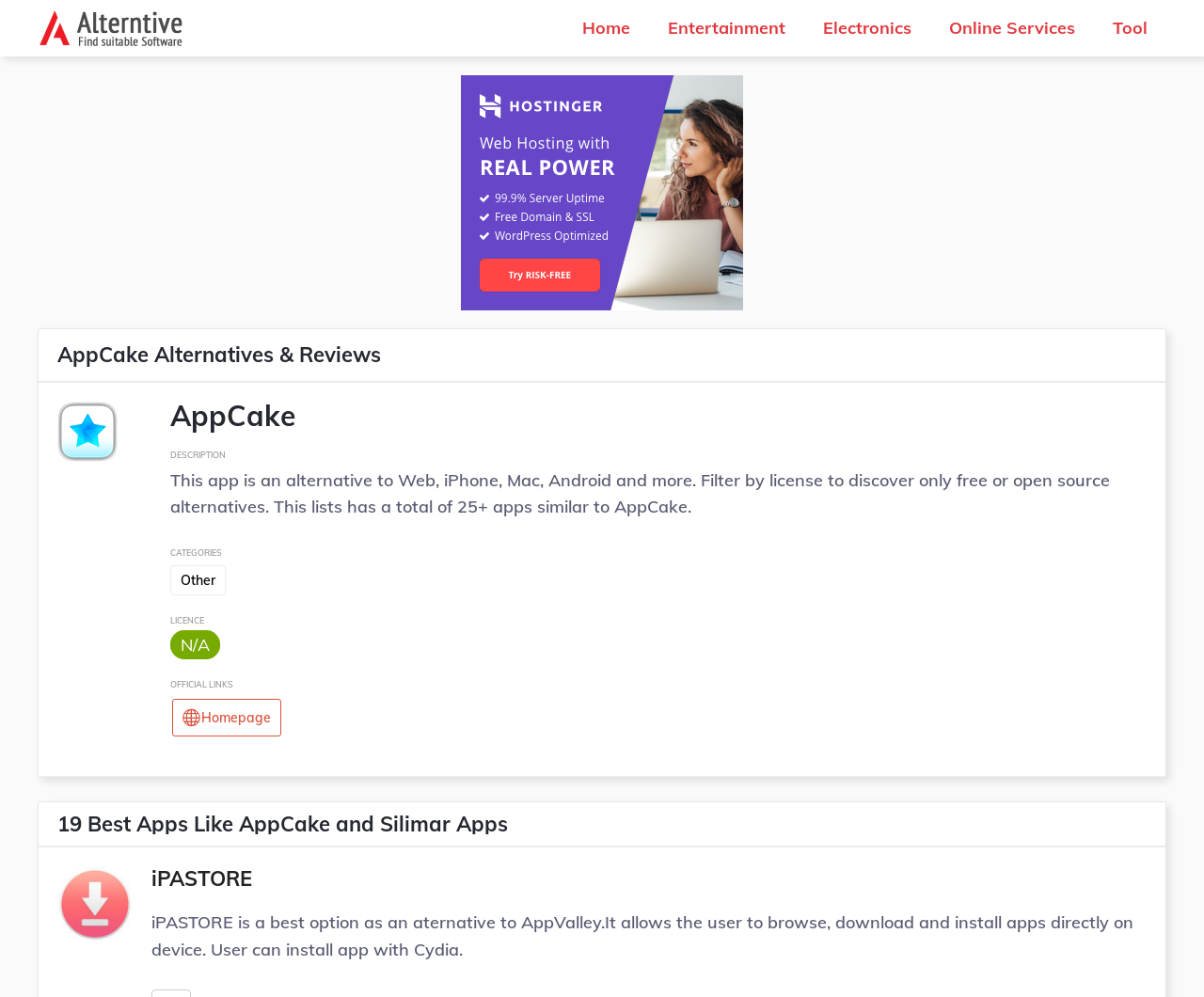Determine the bounding box coordinates of the clickable region to execute the instruction: "explore other categories". The coordinates should be four float numbers between 0 and 1, denoted as [left, top, right, bottom].

[0.141, 0.567, 0.188, 0.597]